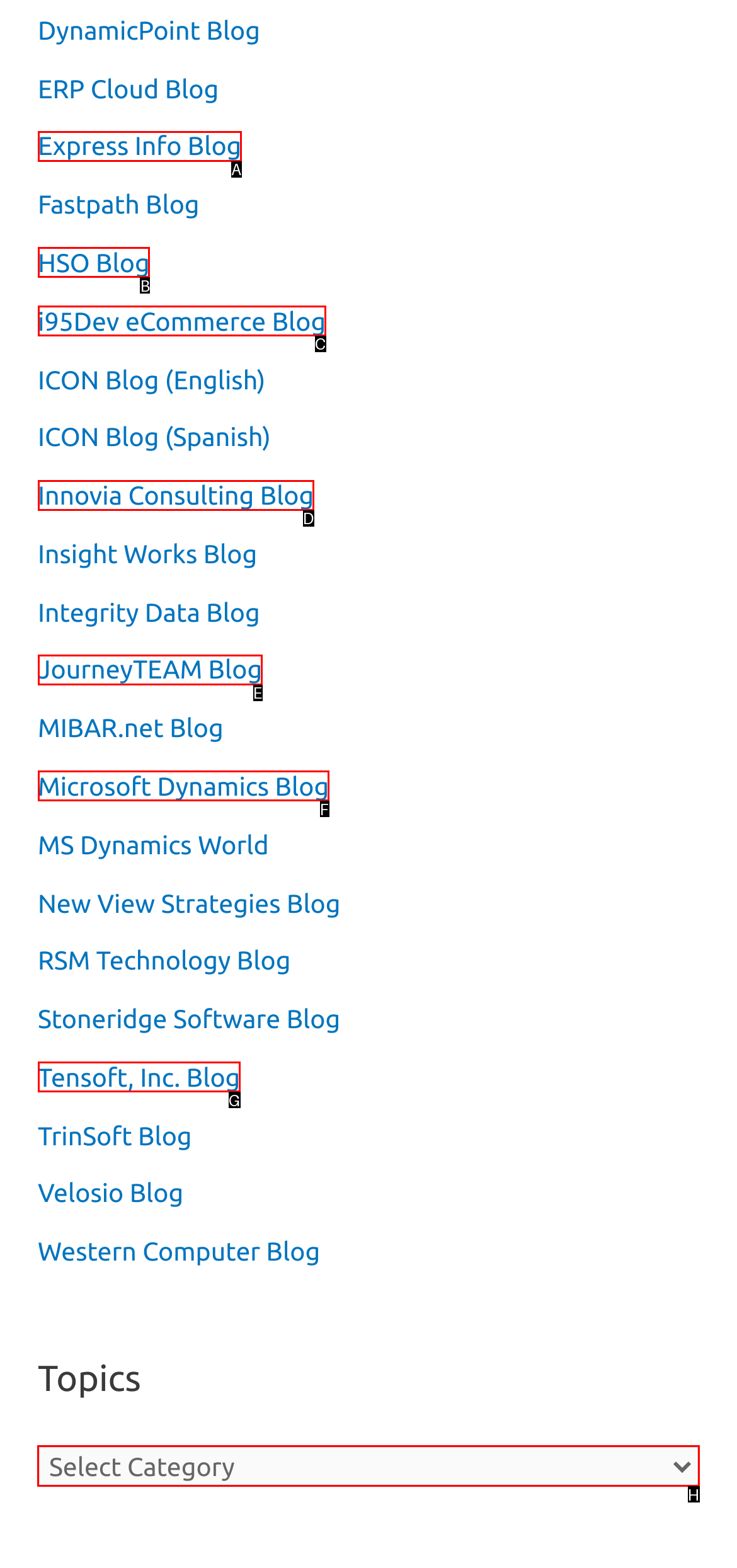Identify the correct UI element to click on to achieve the following task: select a topic Respond with the corresponding letter from the given choices.

H